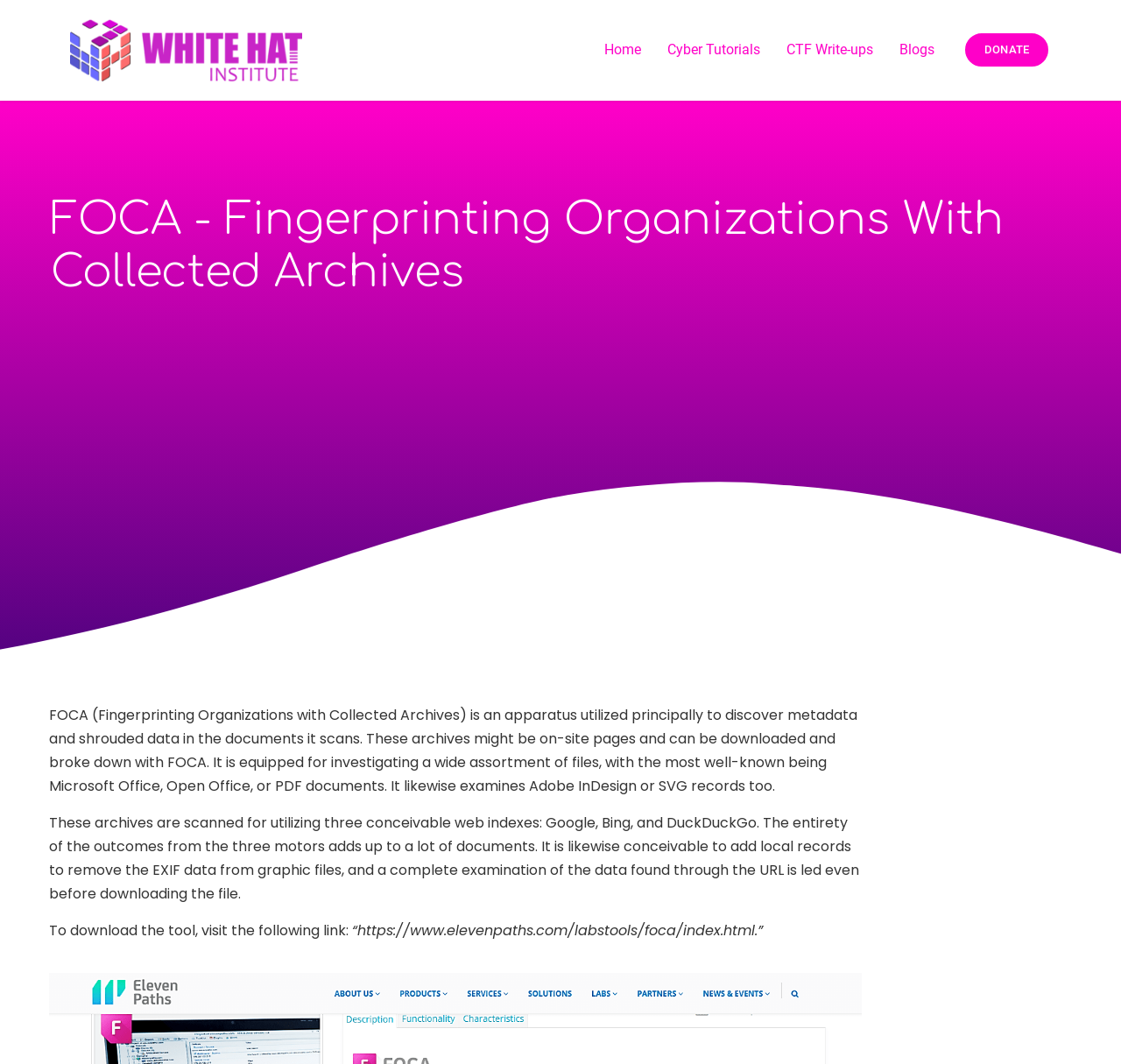How many search engines are used in FOCA?
Respond with a short answer, either a single word or a phrase, based on the image.

Three